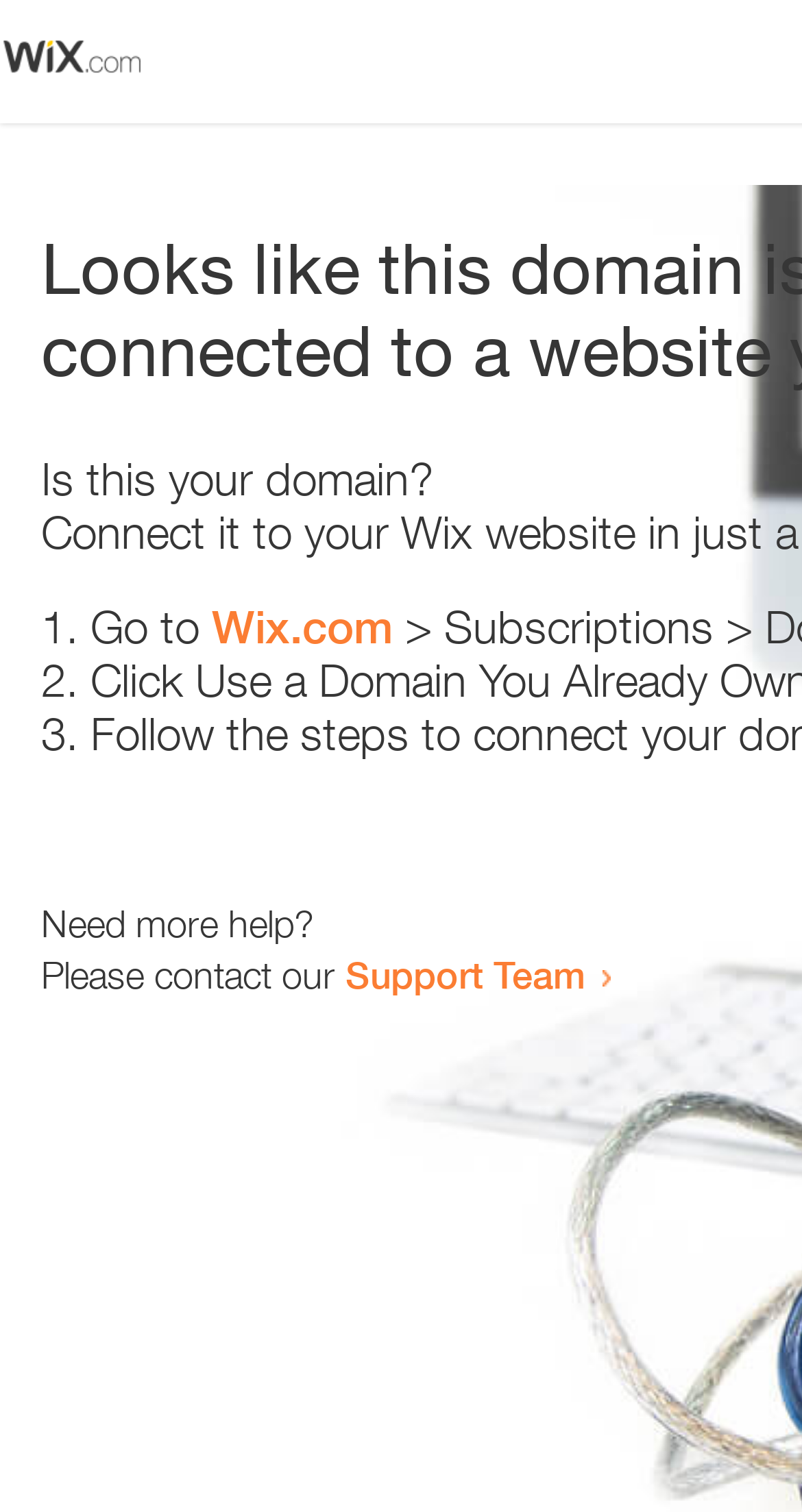Answer with a single word or phrase: 
What is the website suggested to visit?

Wix.com